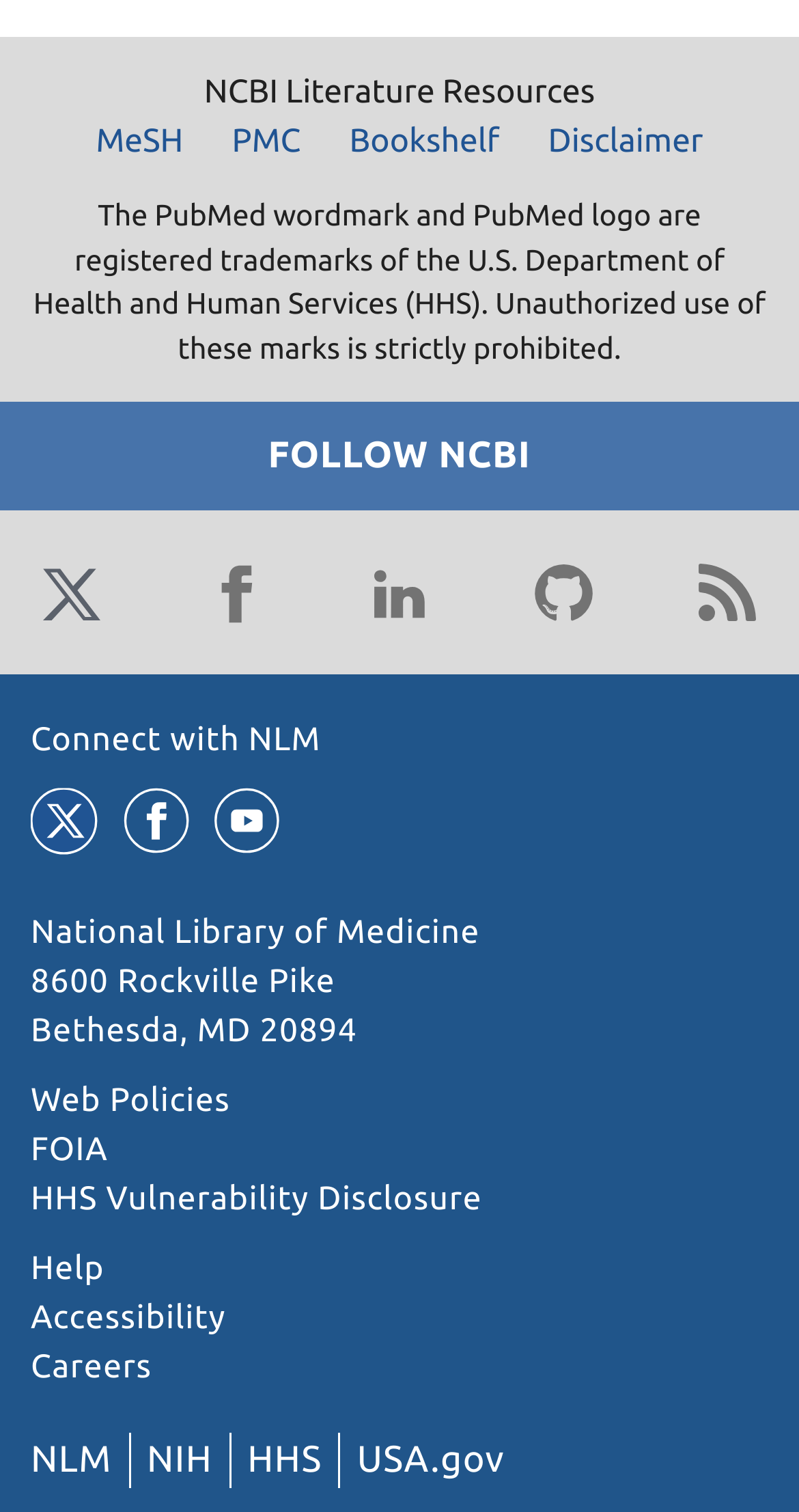Identify the bounding box for the described UI element: "LinkedIn".

[0.449, 0.365, 0.551, 0.419]